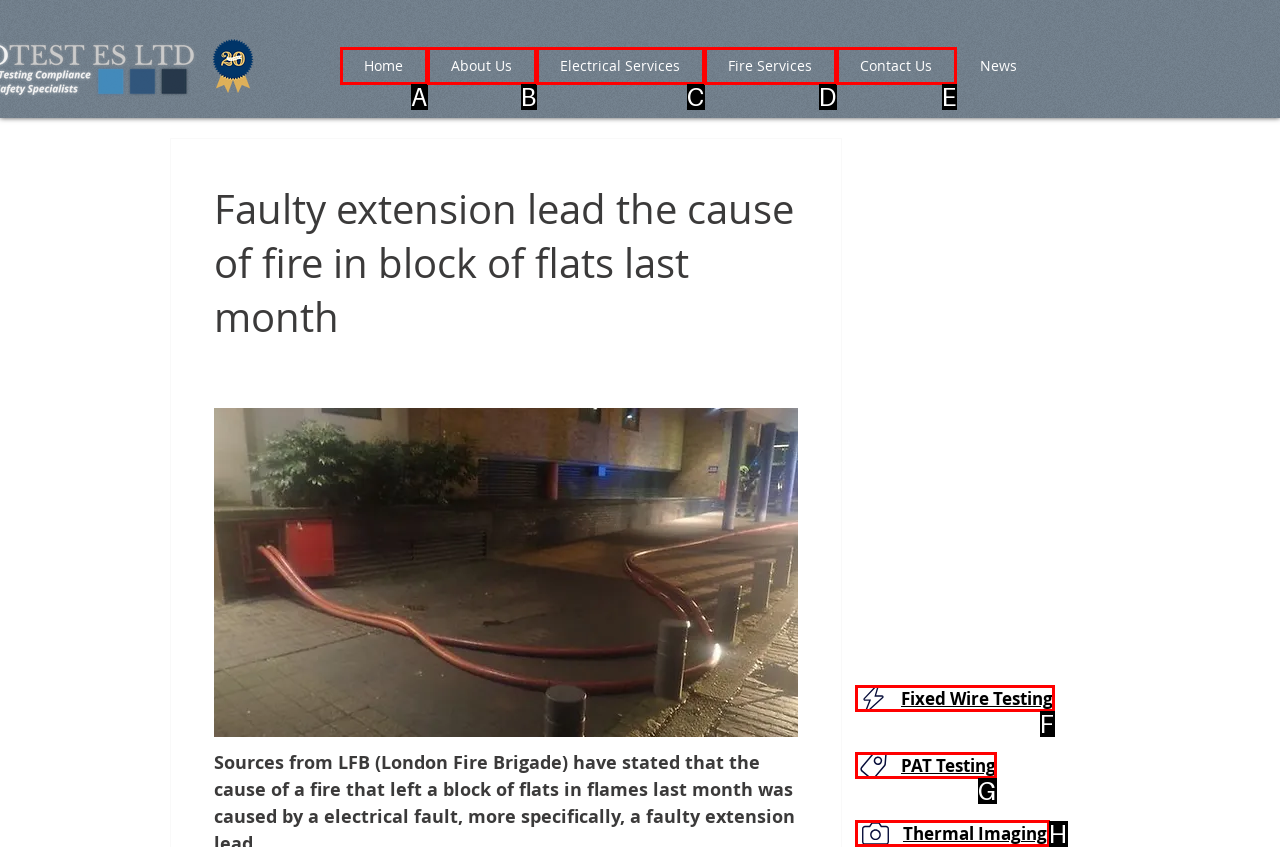Based on the given description: Home, identify the correct option and provide the corresponding letter from the given choices directly.

A